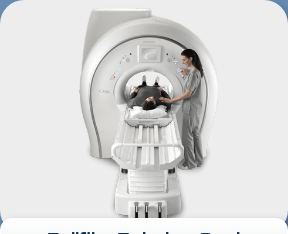Describe the image with as much detail as possible.

The image features a modern MRI machine, designed for efficiency and ease of use. A healthcare professional, dressed in scrubs, is assisting a patient who is positioned on the examination table, ensuring their comfort and readiness for the procedure. The machine has a sleek, open design that promotes a sense of space, while its advanced control panel indicates various settings for real-time monitoring of the imaging process. This innovative system is part of the Hitachi Echelon Oval 1.5T MRI, noted for providing high-quality images and an enhanced patient experience. The combination of this cutting-edge technology and attentive staff aims at delivering superior diagnostic capabilities in a streamlined workflow.